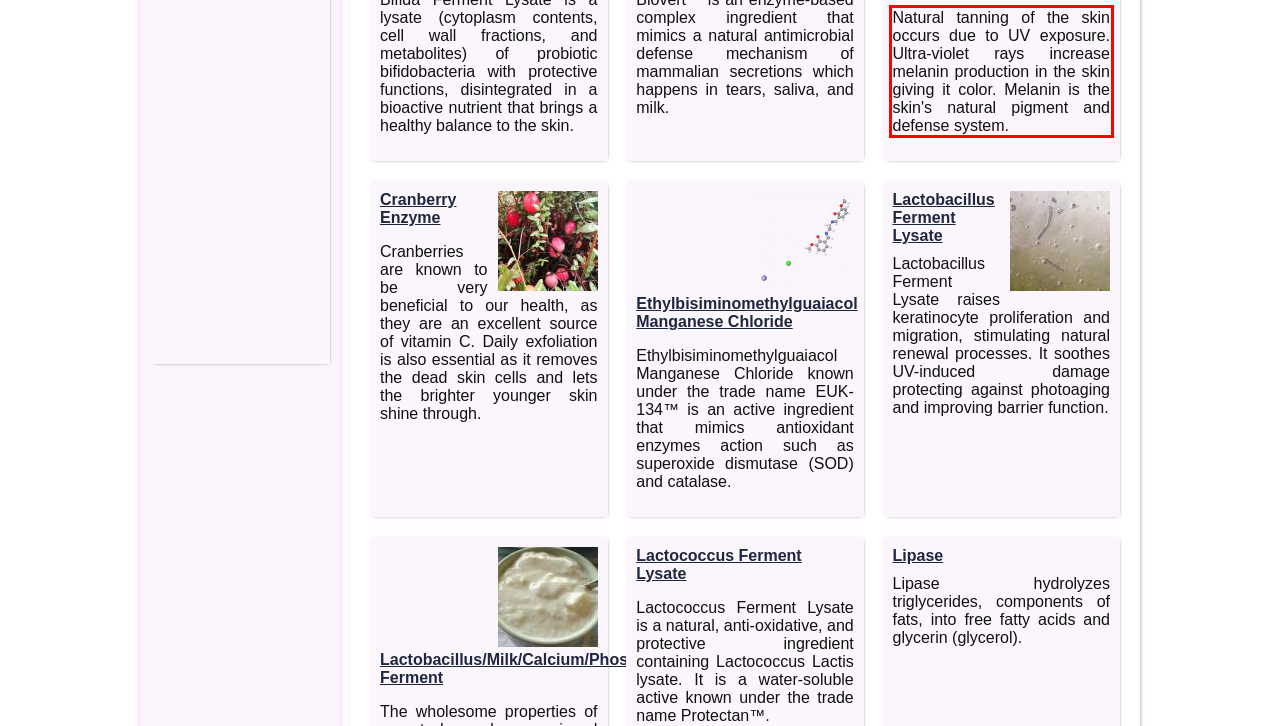The screenshot you have been given contains a UI element surrounded by a red rectangle. Use OCR to read and extract the text inside this red rectangle.

Natural tanning of the skin occurs due to UV exposure. Ultra-violet rays increase melanin production in the skin giving it color. Melanin is the skin's natural pigment and defense system.